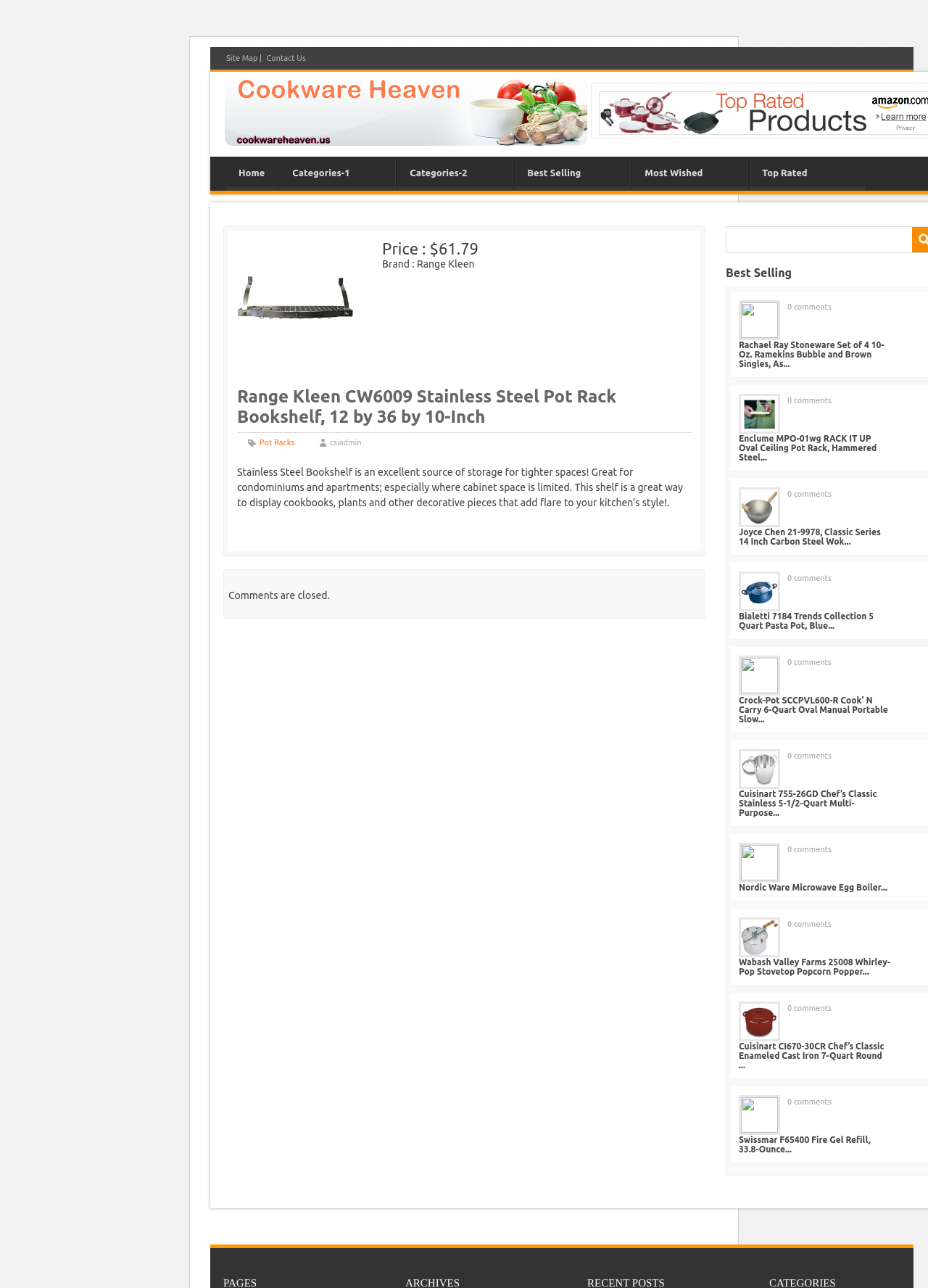How many related products are displayed?
Using the image, provide a detailed and thorough answer to the question.

I found the number of related products by counting the number of heading elements with links to other products. There are 9 heading elements with links, starting from 'Rachael Ray Stoneware Set of 4 10-Oz. Ramekins Bubble and Brown Singles, As...' at coordinates [0.796, 0.264, 0.959, 0.286] and ending at 'Swissmar F65400 Fire Gel Refill, 33.8-Ounce...' at coordinates [0.796, 0.881, 0.959, 0.896]. These elements are located at the bottom of the page, indicating that they are related products.